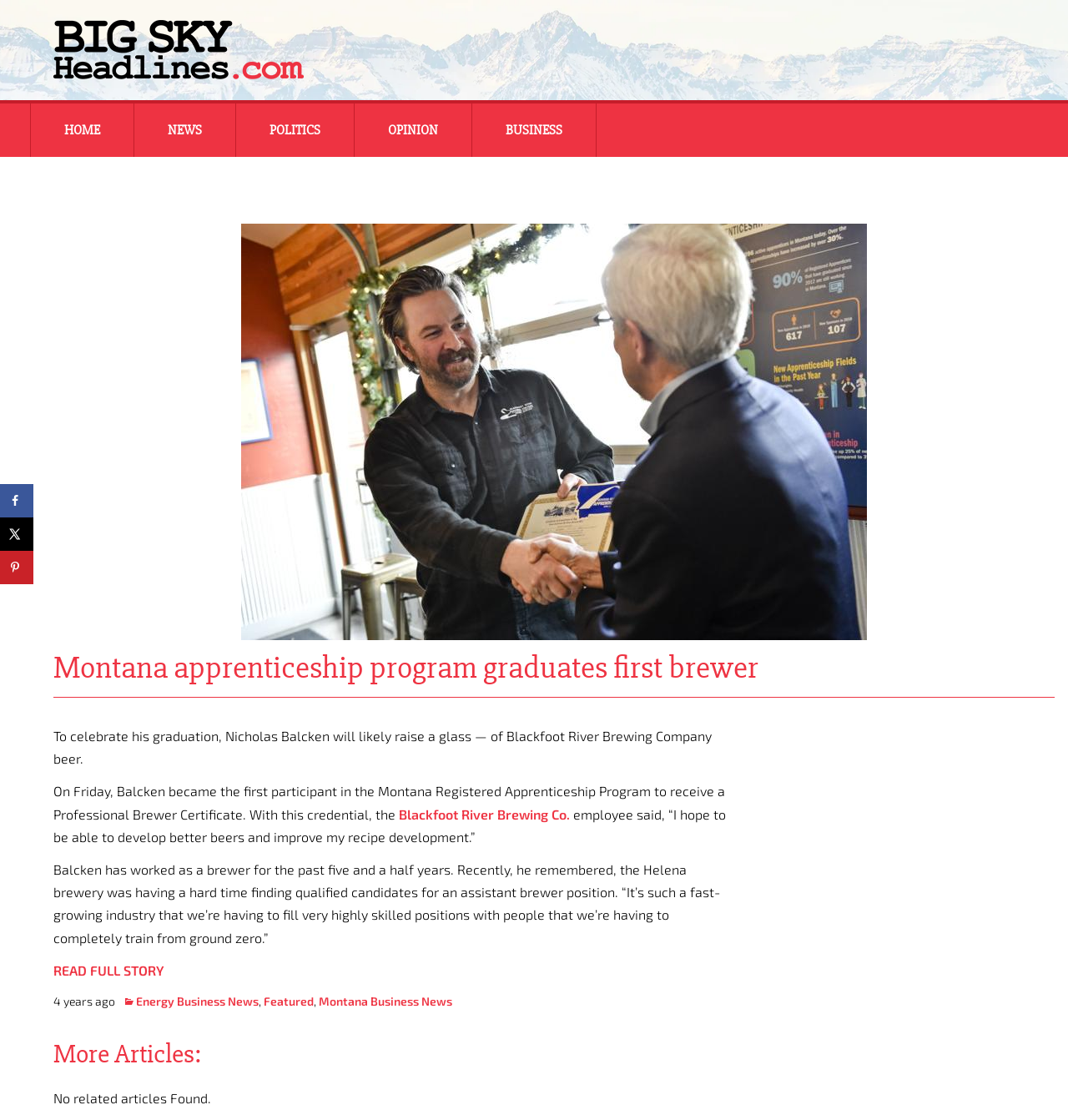What is the name of the publication where this article is published?
Using the information from the image, provide a comprehensive answer to the question.

The logo at the top of the webpage indicates that the article is published in Big Sky Headlines.